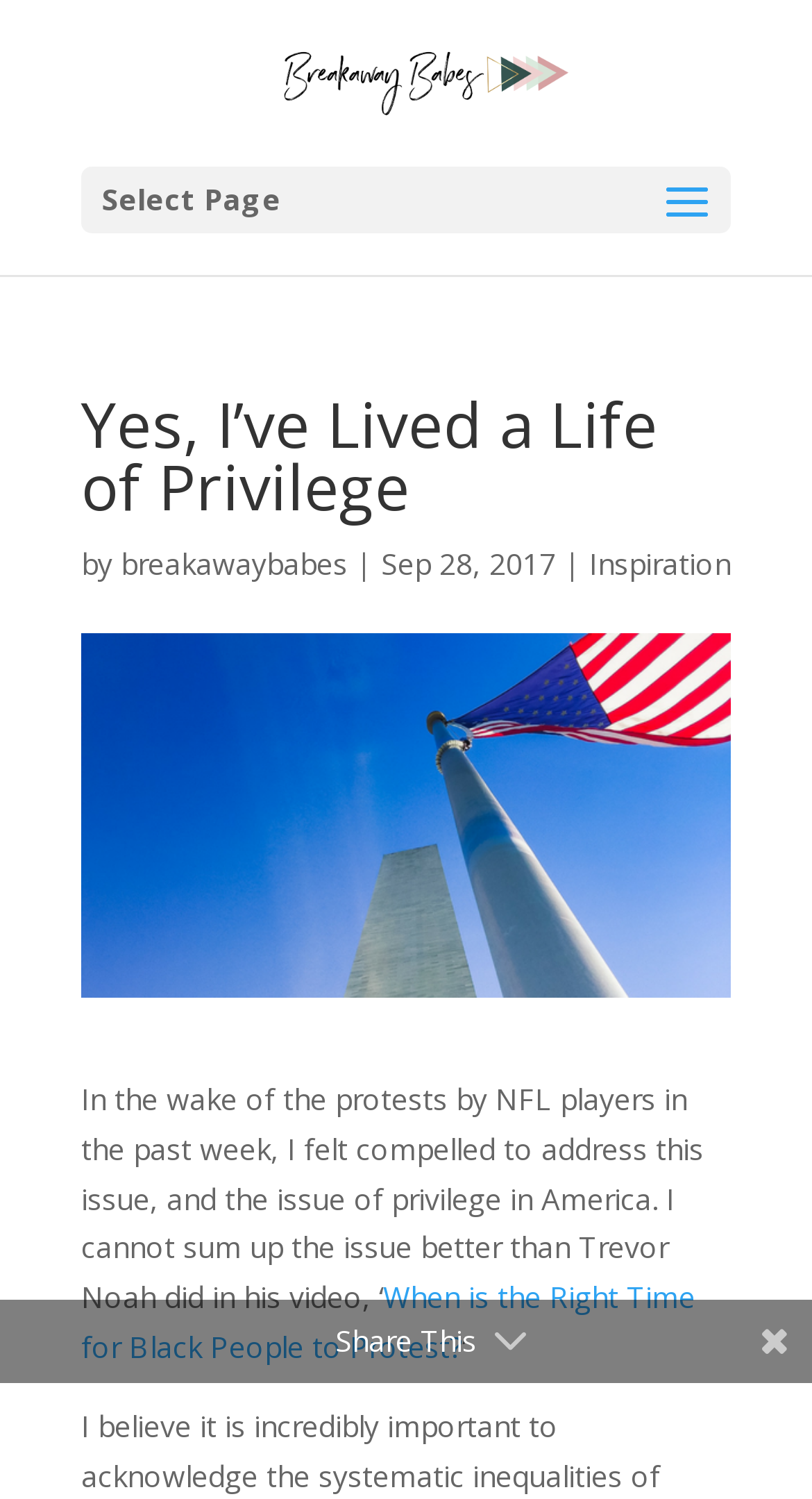What is the category of the article?
Please use the image to deliver a detailed and complete answer.

The category of the article can be found in the middle of the webpage, where it says 'Inspiration' in a link format, next to the date of the article.